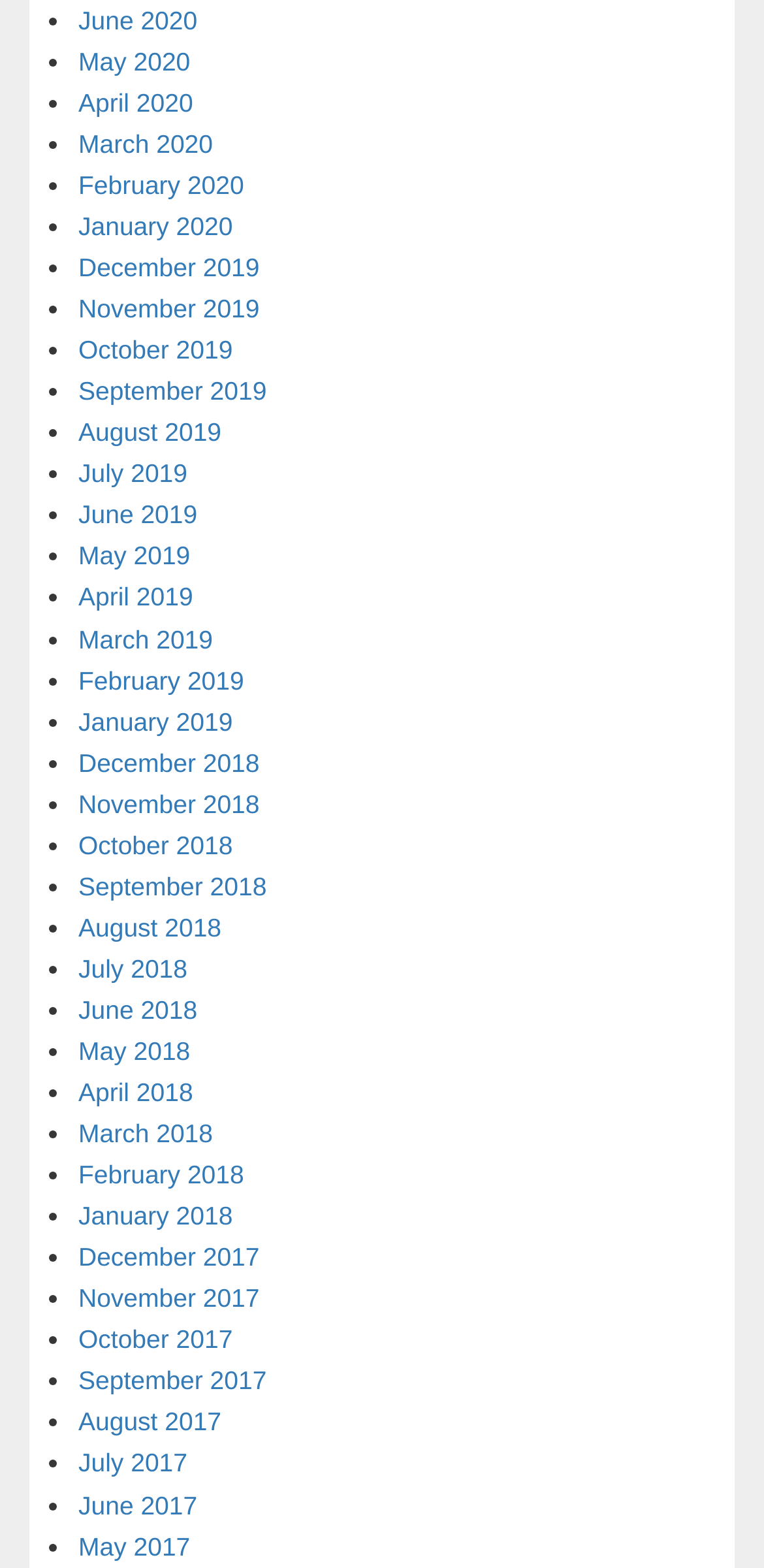What is the earliest month listed?
Please provide a single word or phrase as your answer based on the image.

December 2017